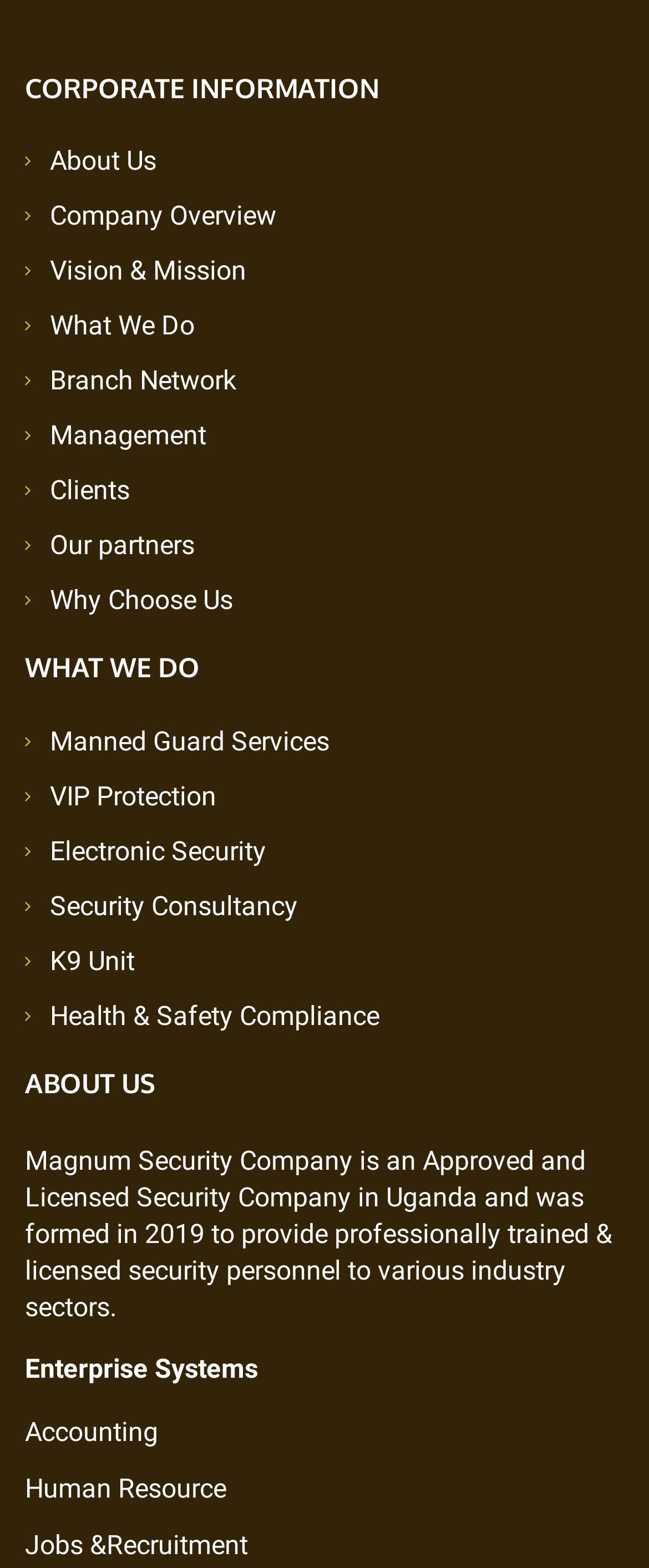Analyze the image and answer the question with as much detail as possible: 
What is the company's management structure?

The webpage does not provide information about the company's management structure, but it does have a link to the 'Management' section, which may provide more information.